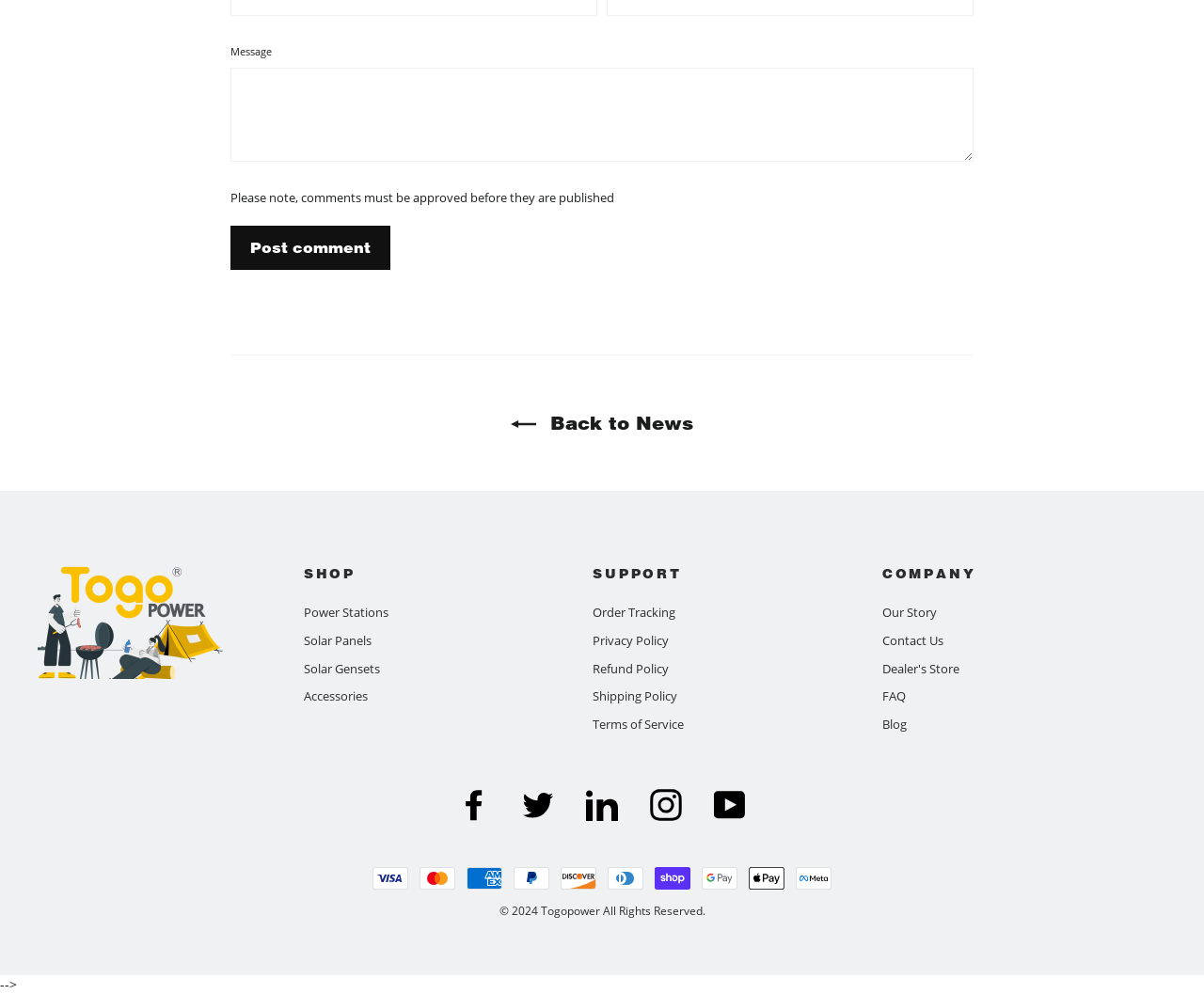Using the format (top-left x, top-left y, bottom-right x, bottom-right y), provide the bounding box coordinates for the described UI element. All values should be floating point numbers between 0 and 1: parent_node: Name value="Post comment"

[0.191, 0.227, 0.324, 0.271]